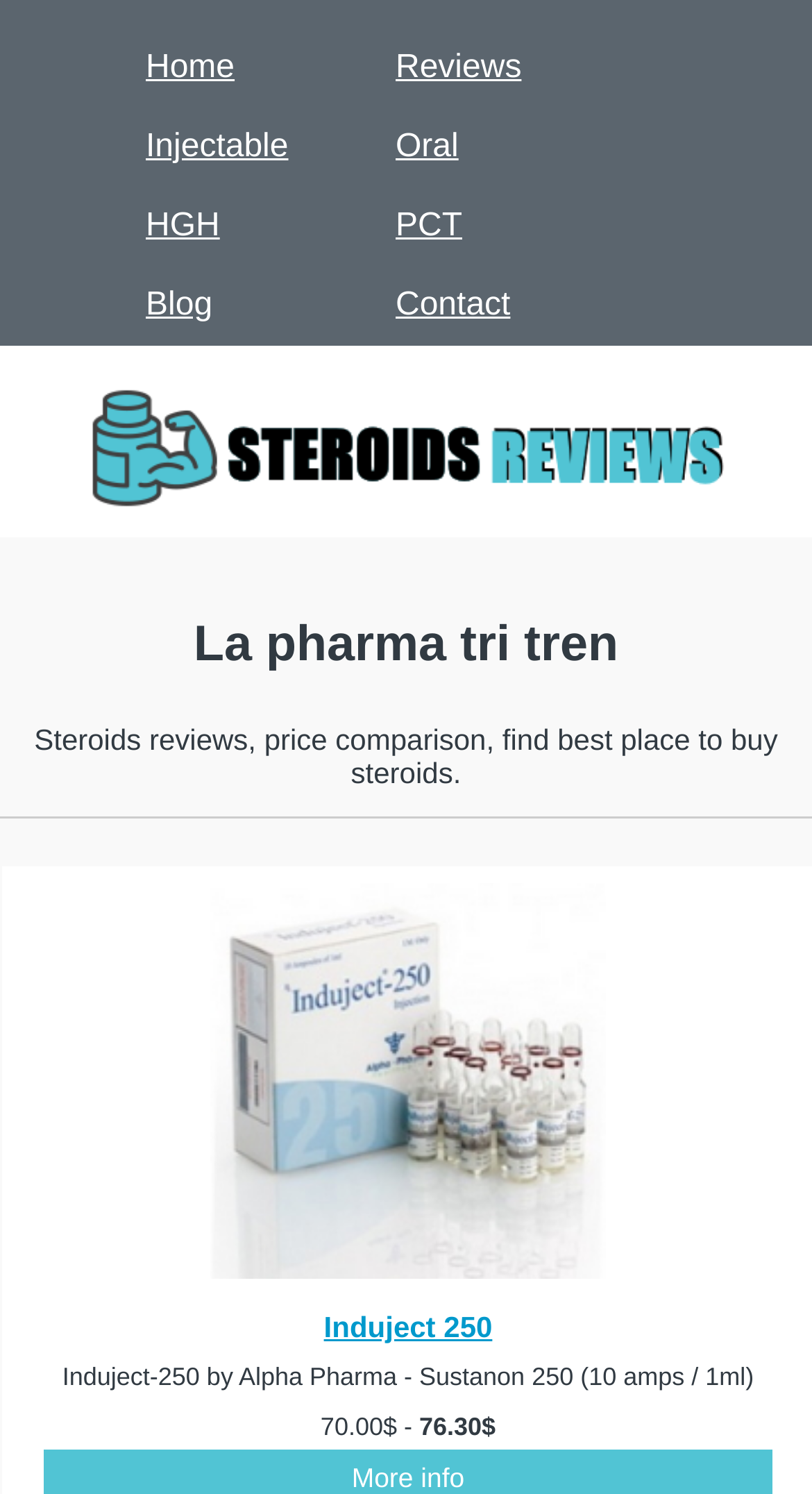Can you specify the bounding box coordinates for the region that should be clicked to fulfill this instruction: "Explore Christianity".

None